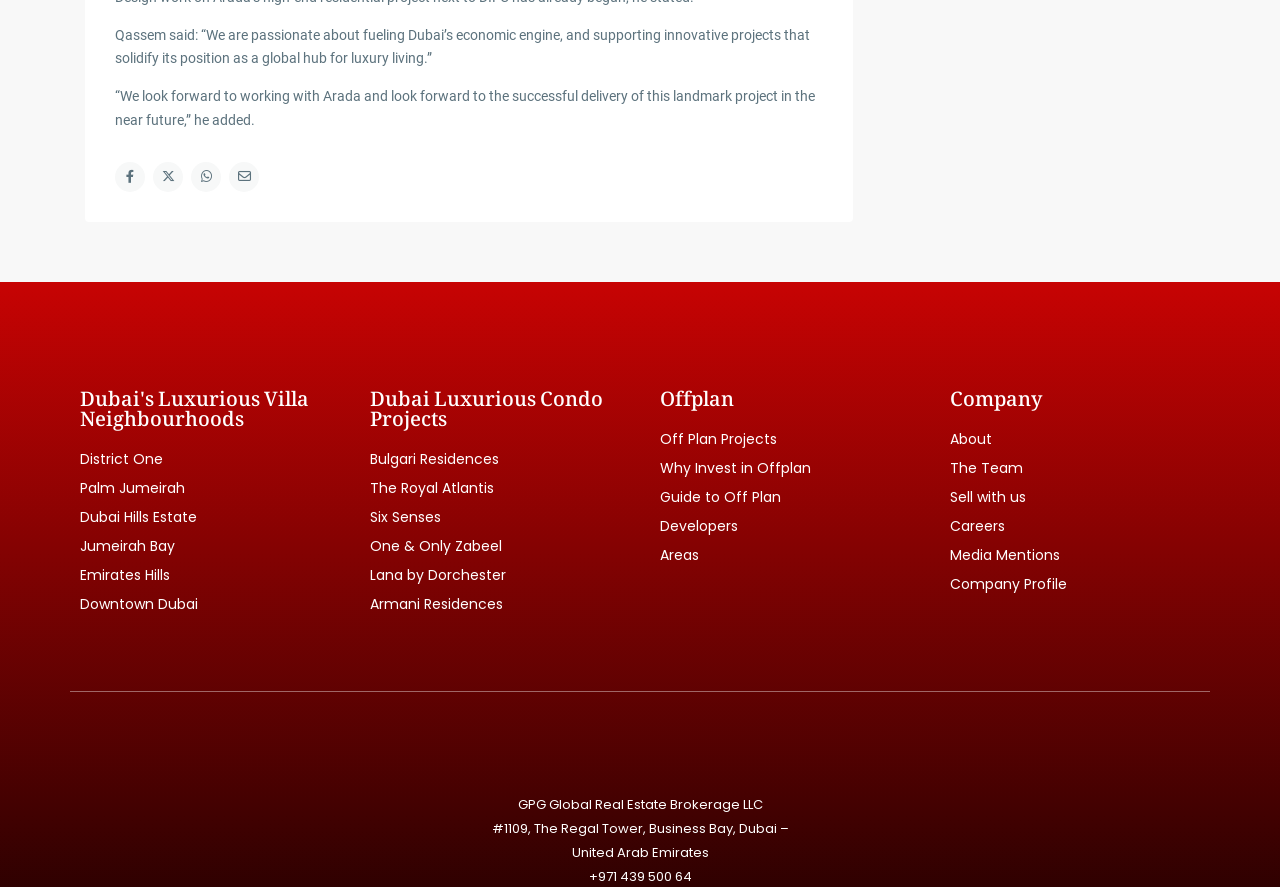Provide a brief response in the form of a single word or phrase:
What is the company name at the bottom of the page?

GPG Global Real Estate Brokerage LLC